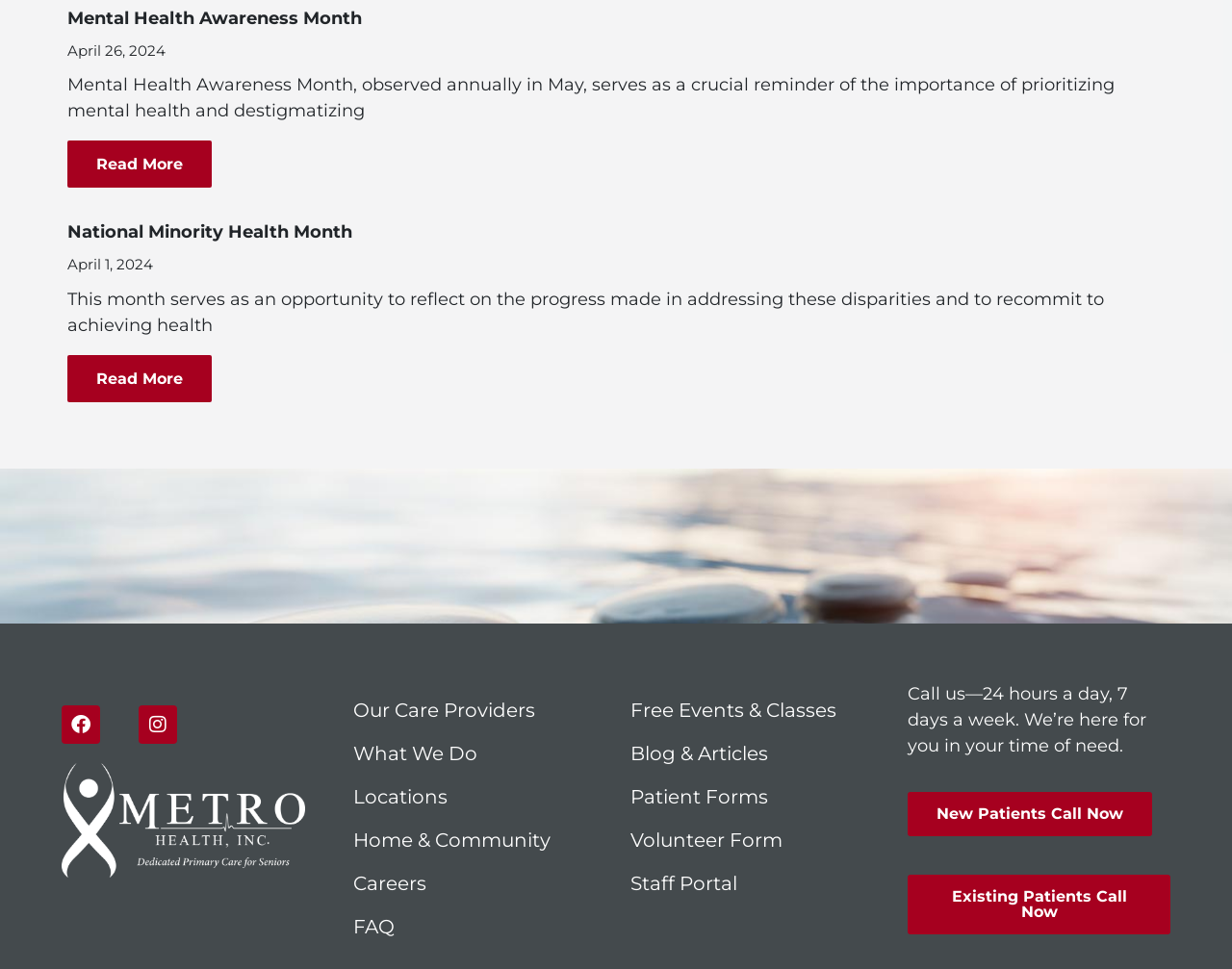Find the bounding box coordinates of the area to click in order to follow the instruction: "Call New Patients".

[0.737, 0.817, 0.935, 0.863]